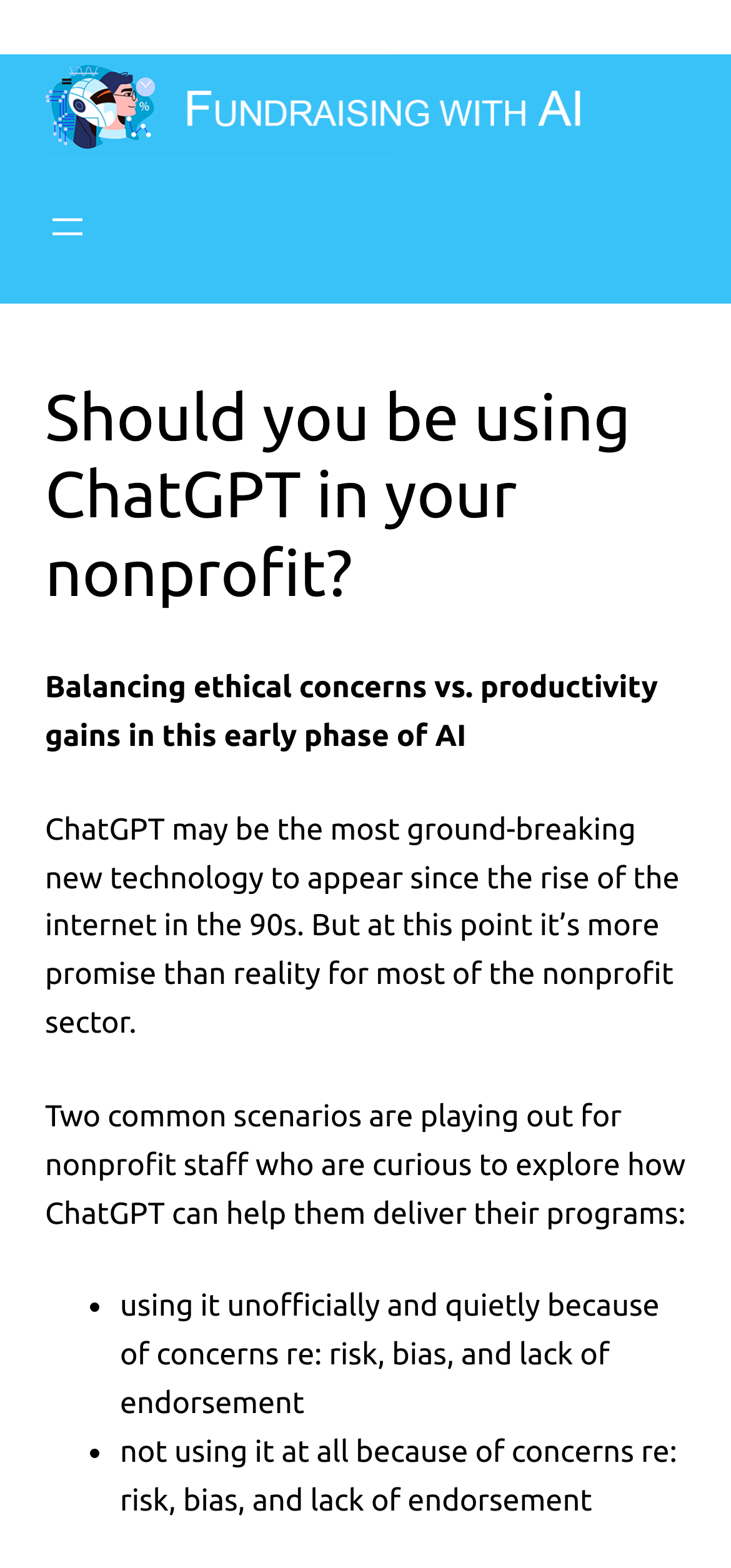Predict the bounding box for the UI component with the following description: "aria-label="Open menu"".

[0.062, 0.13, 0.123, 0.159]